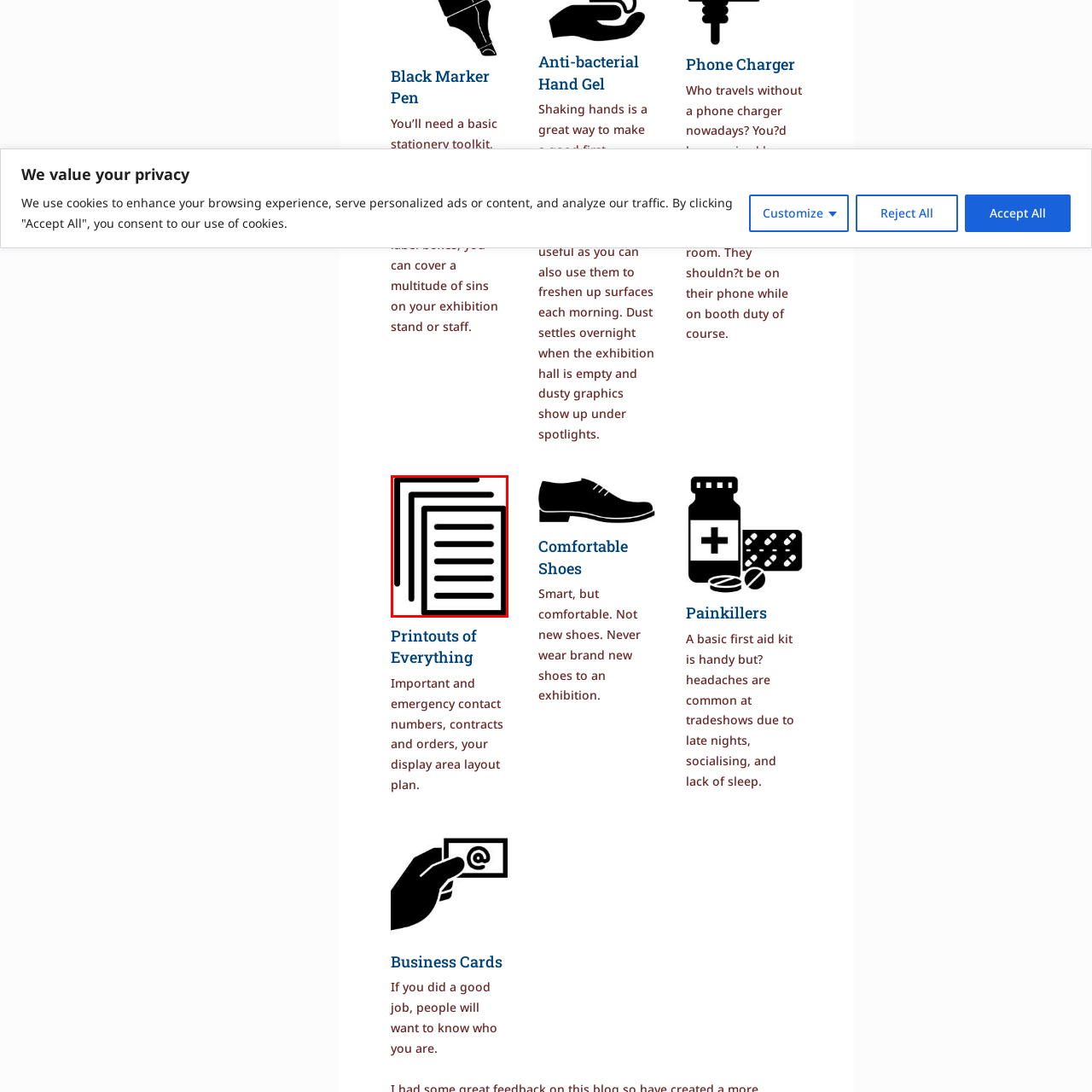What is the purpose of having physical copies of documents?
Study the image within the red bounding box and deliver a detailed answer.

Having physical copies of vital documents, such as emergency contact numbers, contracts, and layout plans, ensures that essential information is readily accessible for effective communication and coordination during events or exhibitions.